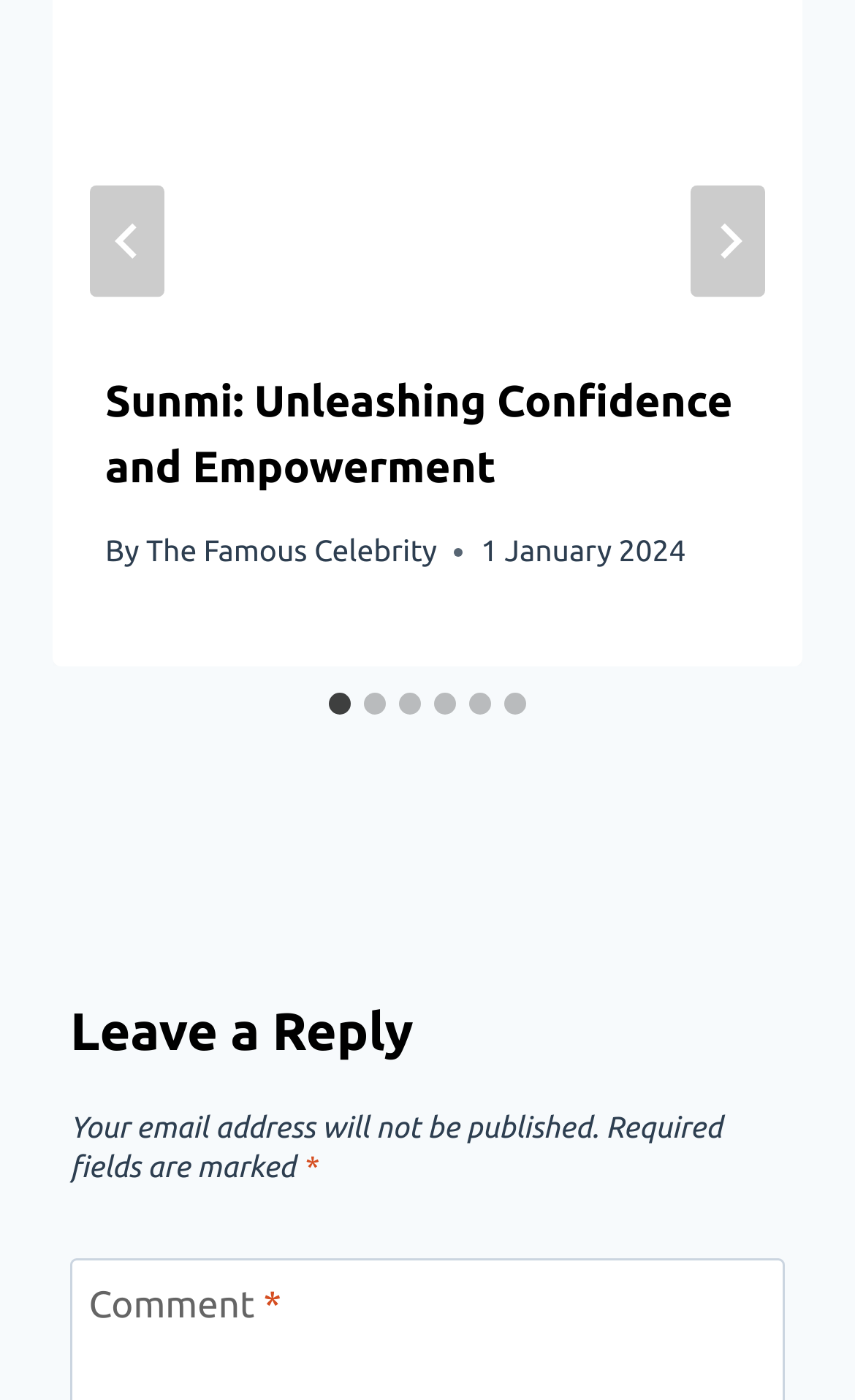Identify the bounding box coordinates of the section to be clicked to complete the task described by the following instruction: "Select slide 2". The coordinates should be four float numbers between 0 and 1, formatted as [left, top, right, bottom].

[0.426, 0.495, 0.451, 0.511]